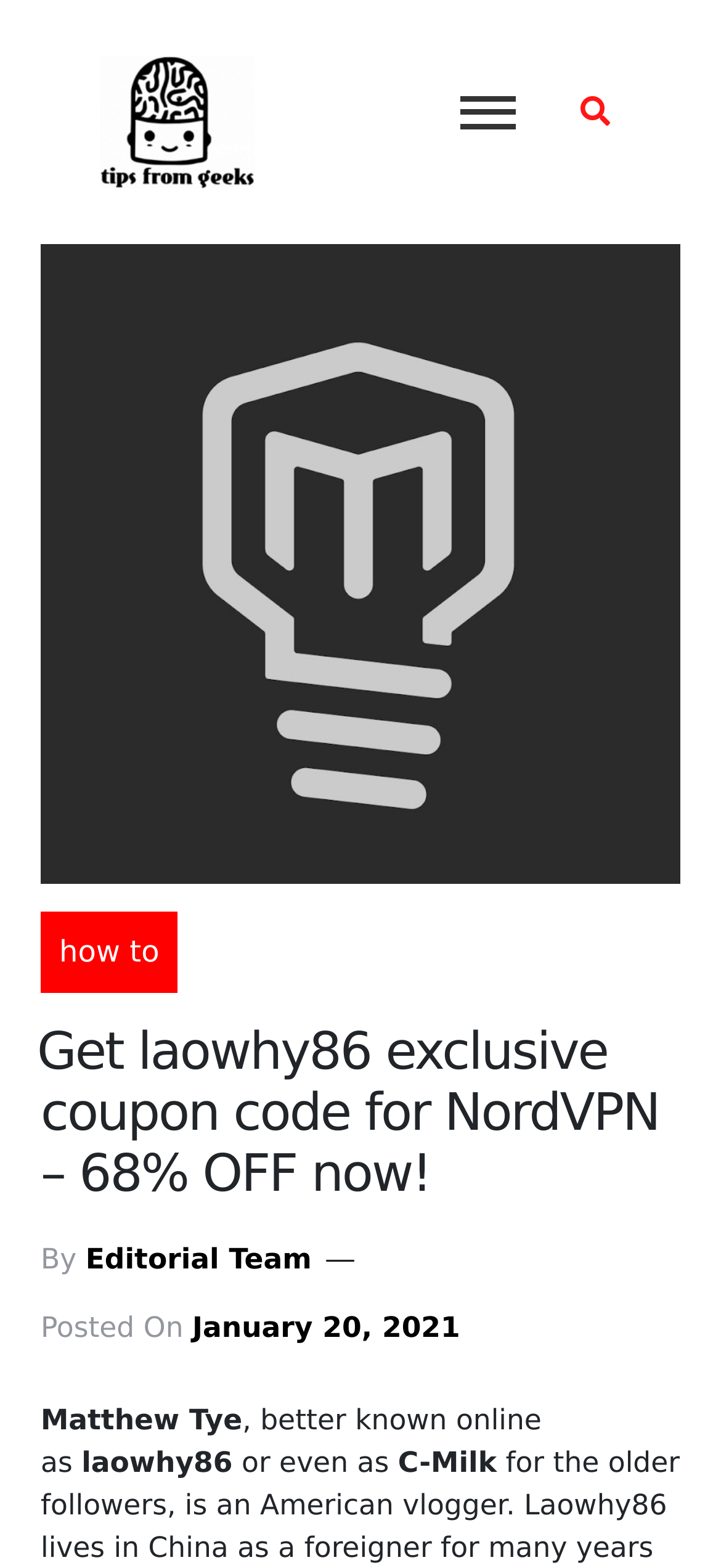Based on the visual content of the image, answer the question thoroughly: What is the recommended VPN?

Based on the webpage content, it is clear that the author, laowhy86, is recommending a VPN to his community with a coupon code to save up to 68% off. The recommended VPN is NordVPN.